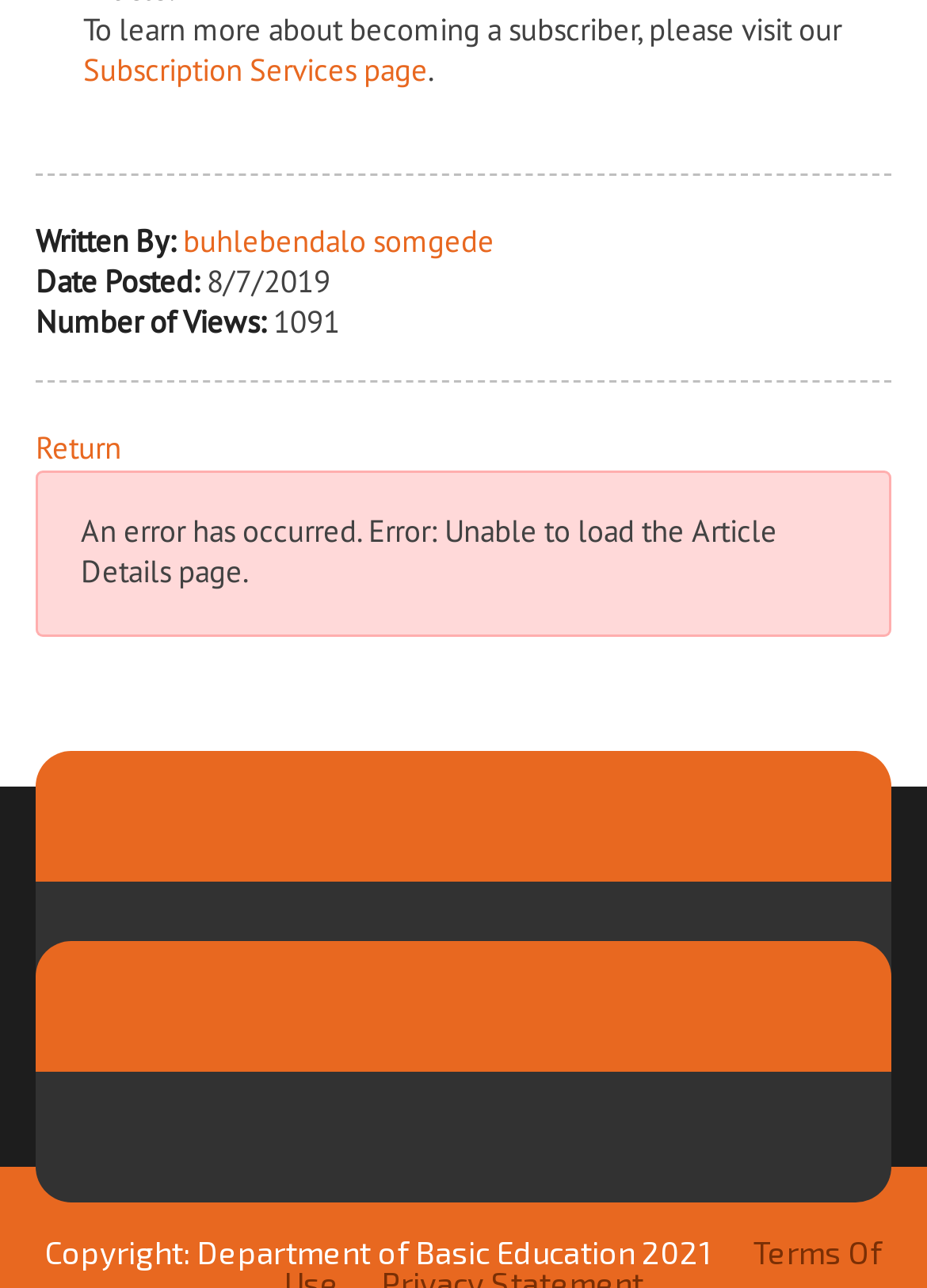What is the date the article was posted?
Please answer the question with a detailed and comprehensive explanation.

The date the article was posted can be found in the 'Date Posted:' section, which is located below the 'Written By:' section. The text '8/7/2019' is the date the article was posted.